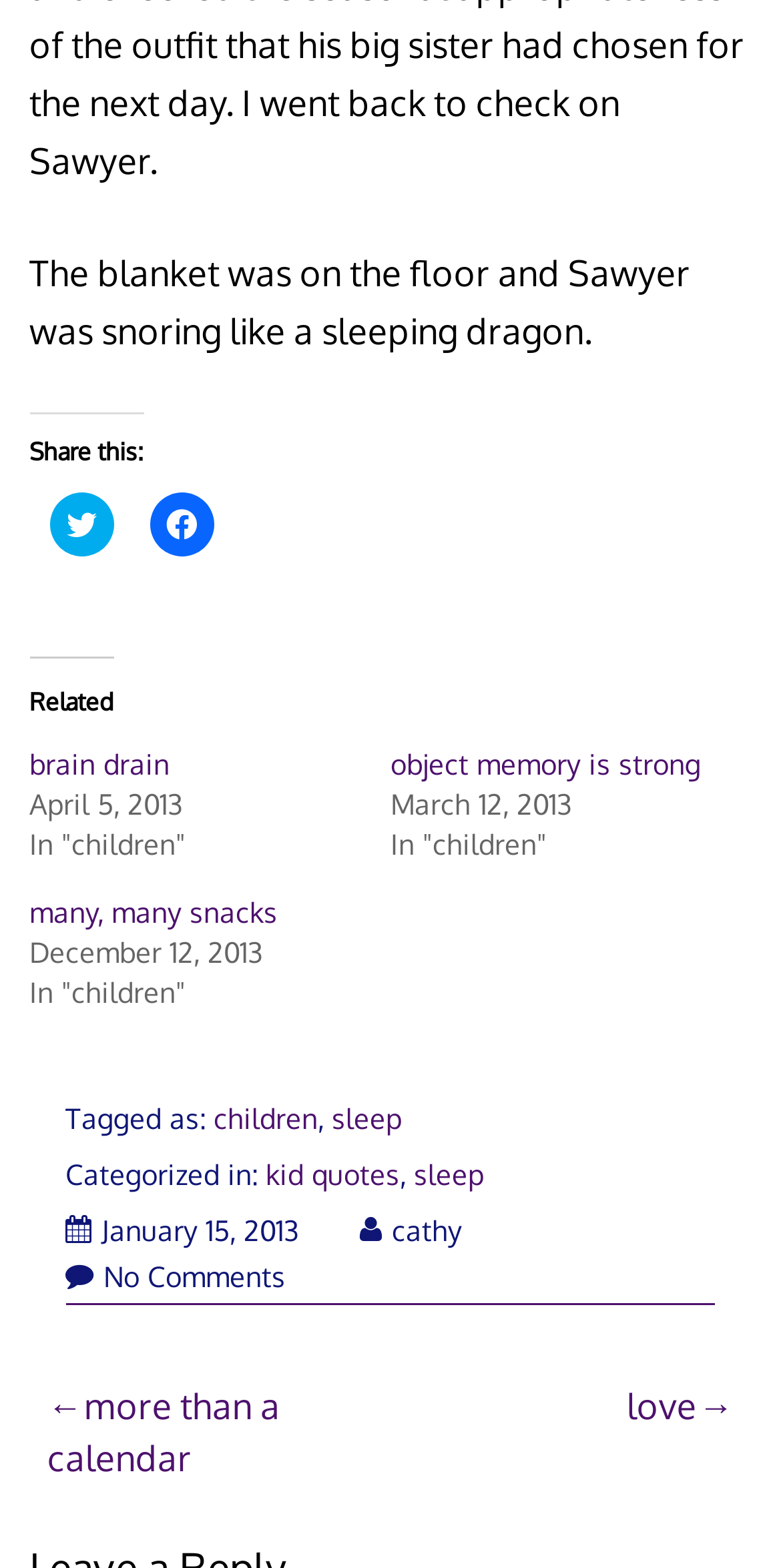Provide the bounding box coordinates of the HTML element described by the text: "January 15, 2013January 15, 2013".

[0.084, 0.774, 0.384, 0.796]